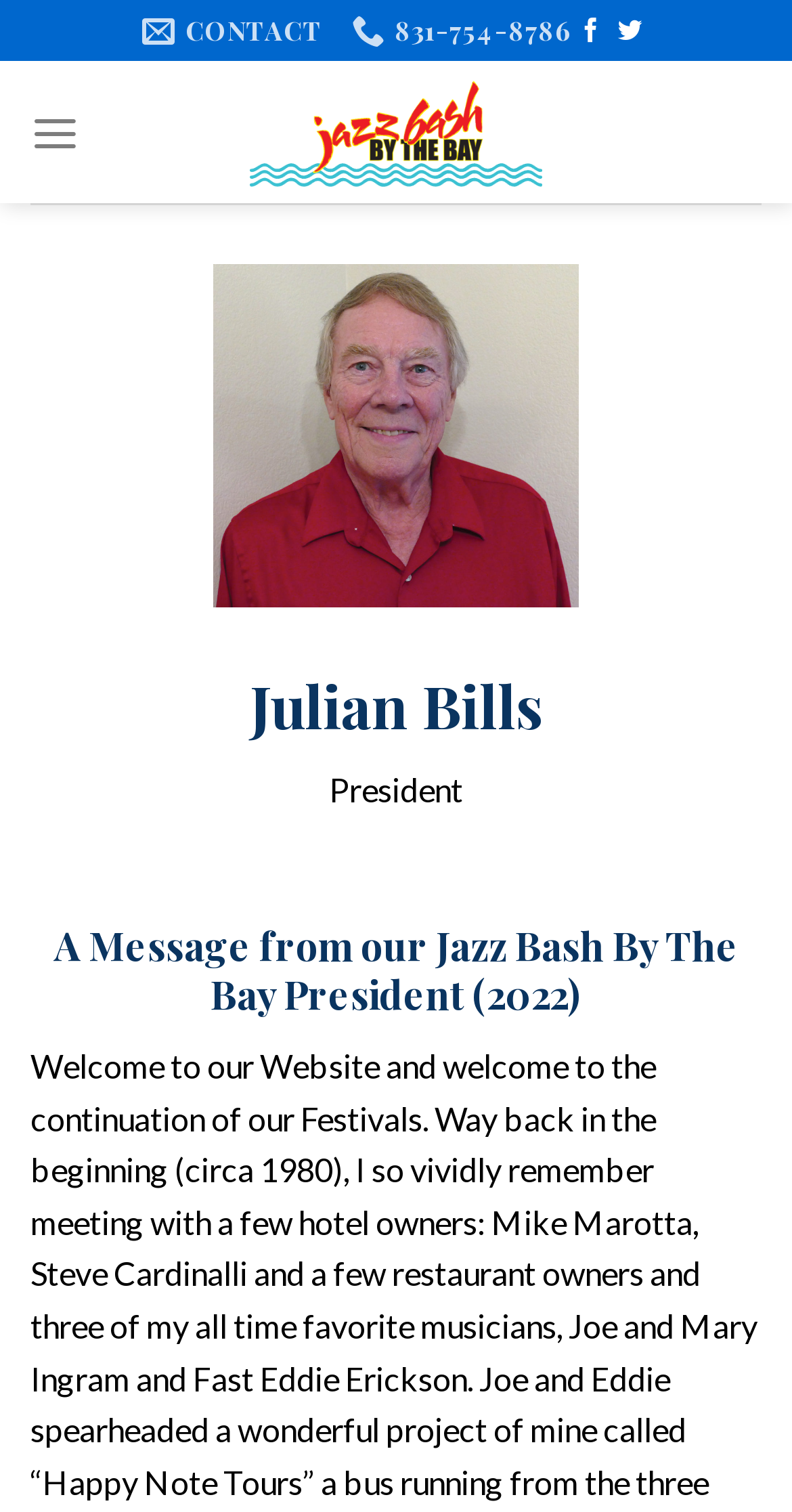Use a single word or phrase to answer the question:
What is the title of the message from the president?

A Message from our Jazz Bash By The Bay President (2022)